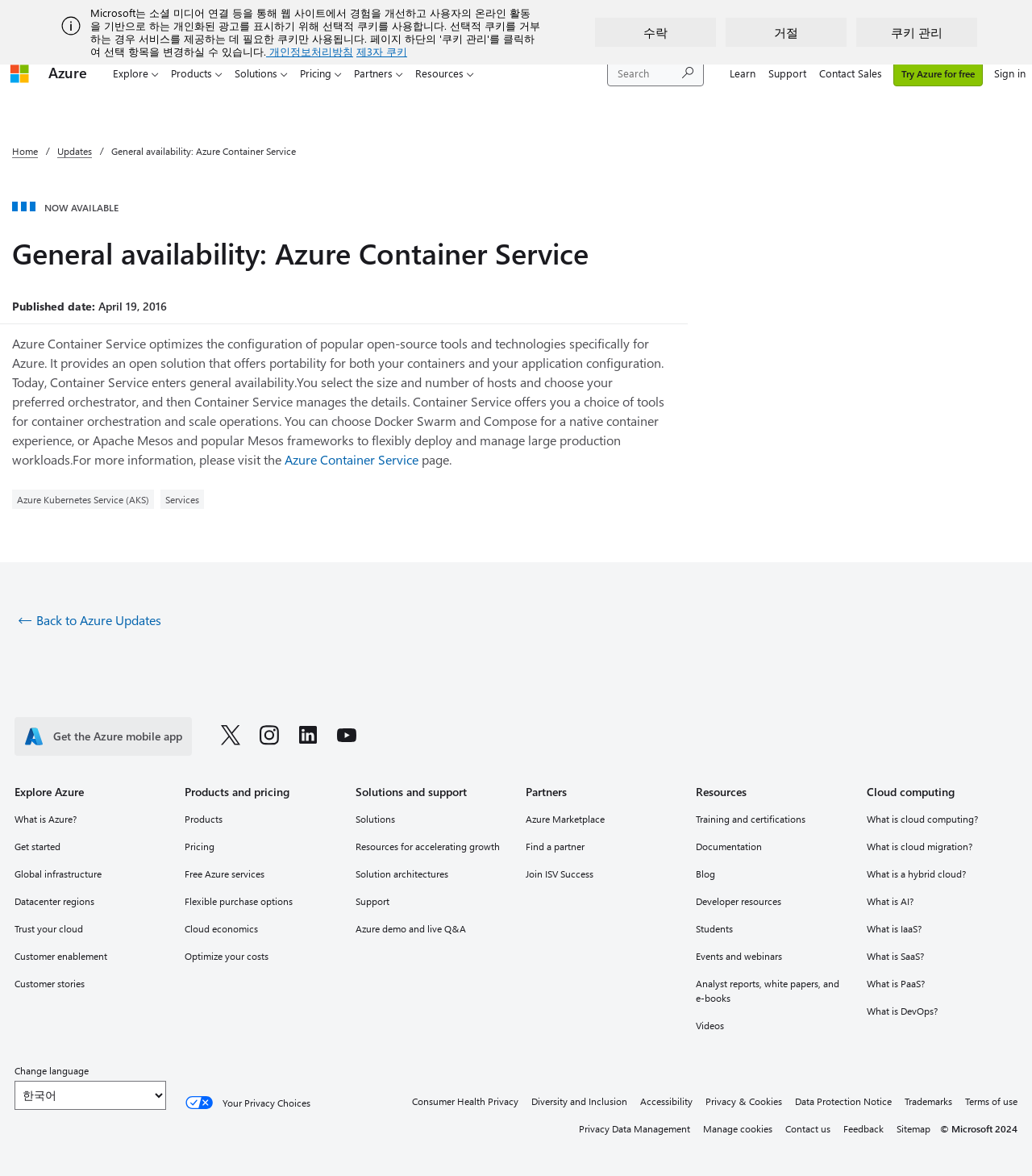Find the bounding box coordinates for the element that must be clicked to complete the instruction: "Search for something on Azure". The coordinates should be four float numbers between 0 and 1, indicated as [left, top, right, bottom].

[0.588, 0.051, 0.682, 0.073]